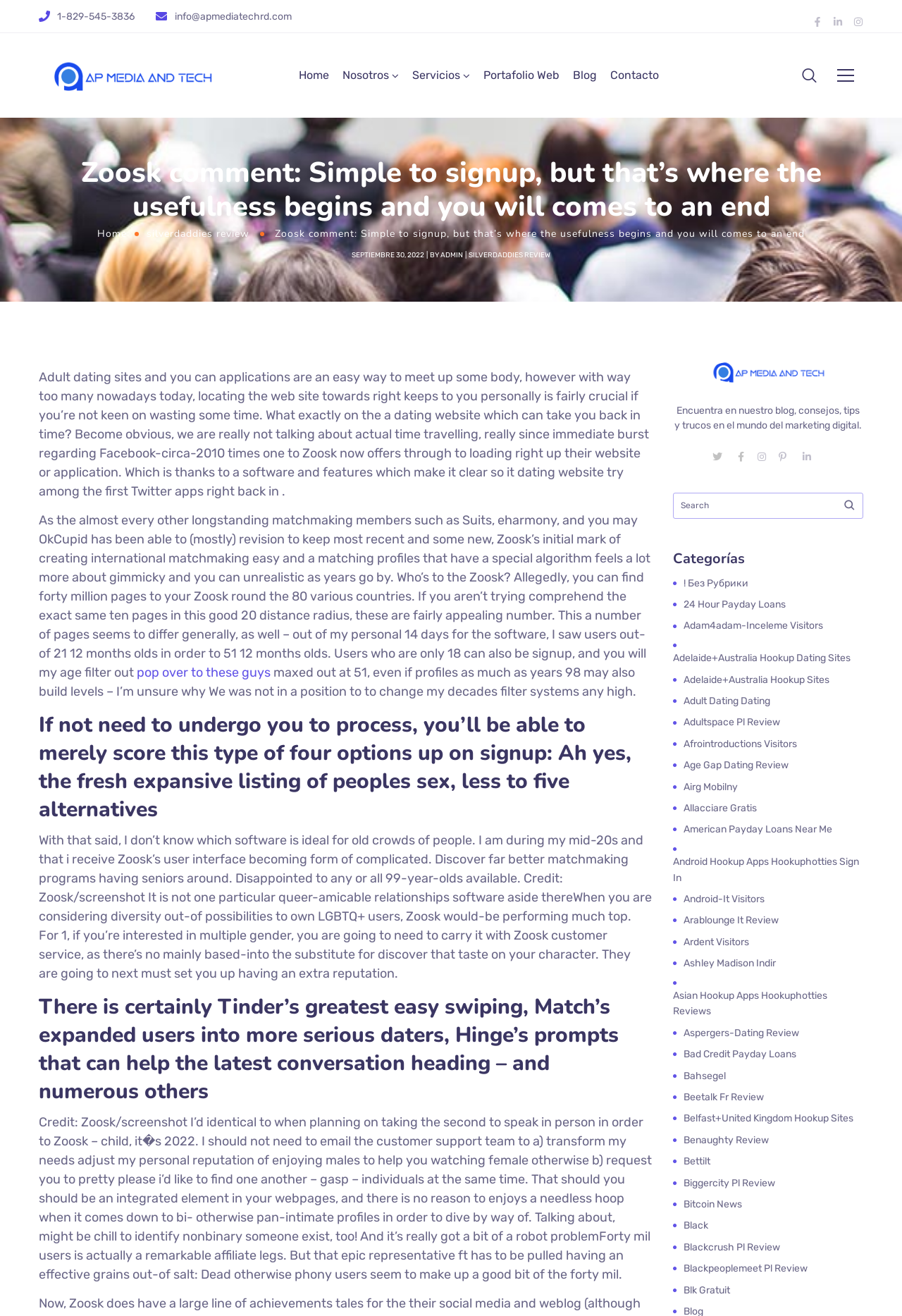Please extract the primary headline from the webpage.

Zoosk comment: Simple to signup, but that’s where the usefulness begins and you will comes to an end